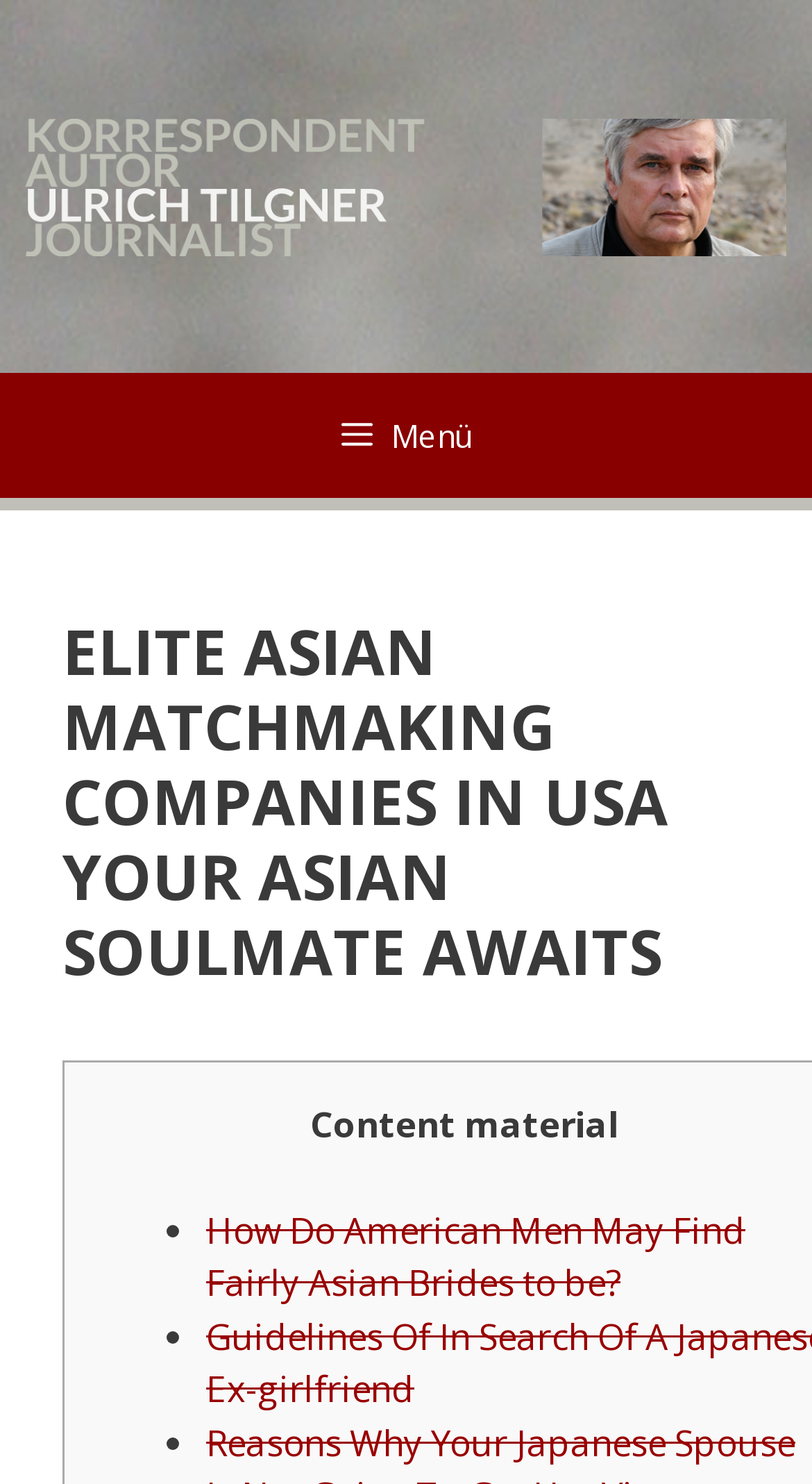Respond with a single word or short phrase to the following question: 
What is the layout of the webpage?

Header and content section